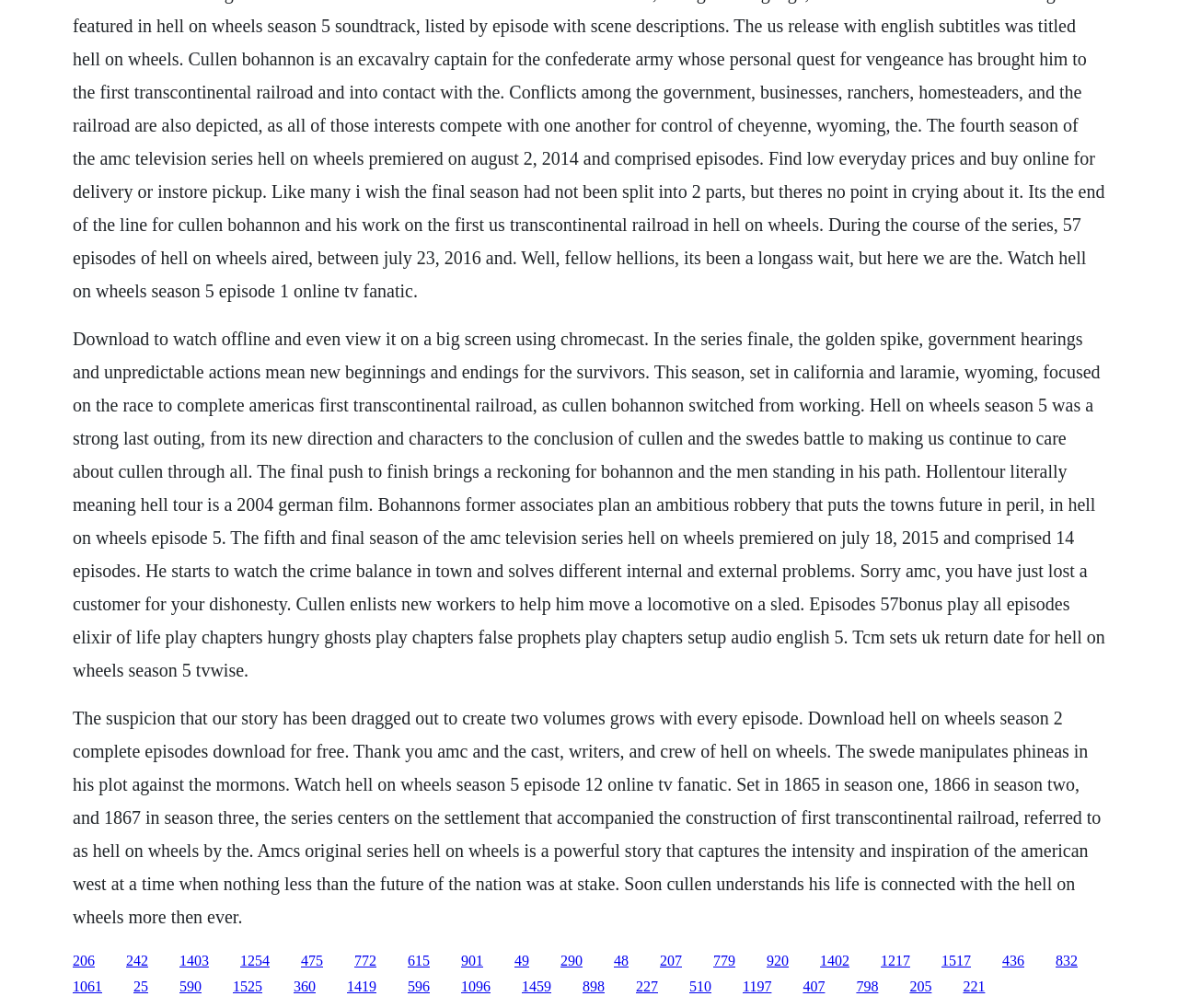Please determine the bounding box coordinates of the clickable area required to carry out the following instruction: "Read the review of Hell on Wheels Season 5". The coordinates must be four float numbers between 0 and 1, represented as [left, top, right, bottom].

[0.062, 0.326, 0.938, 0.675]